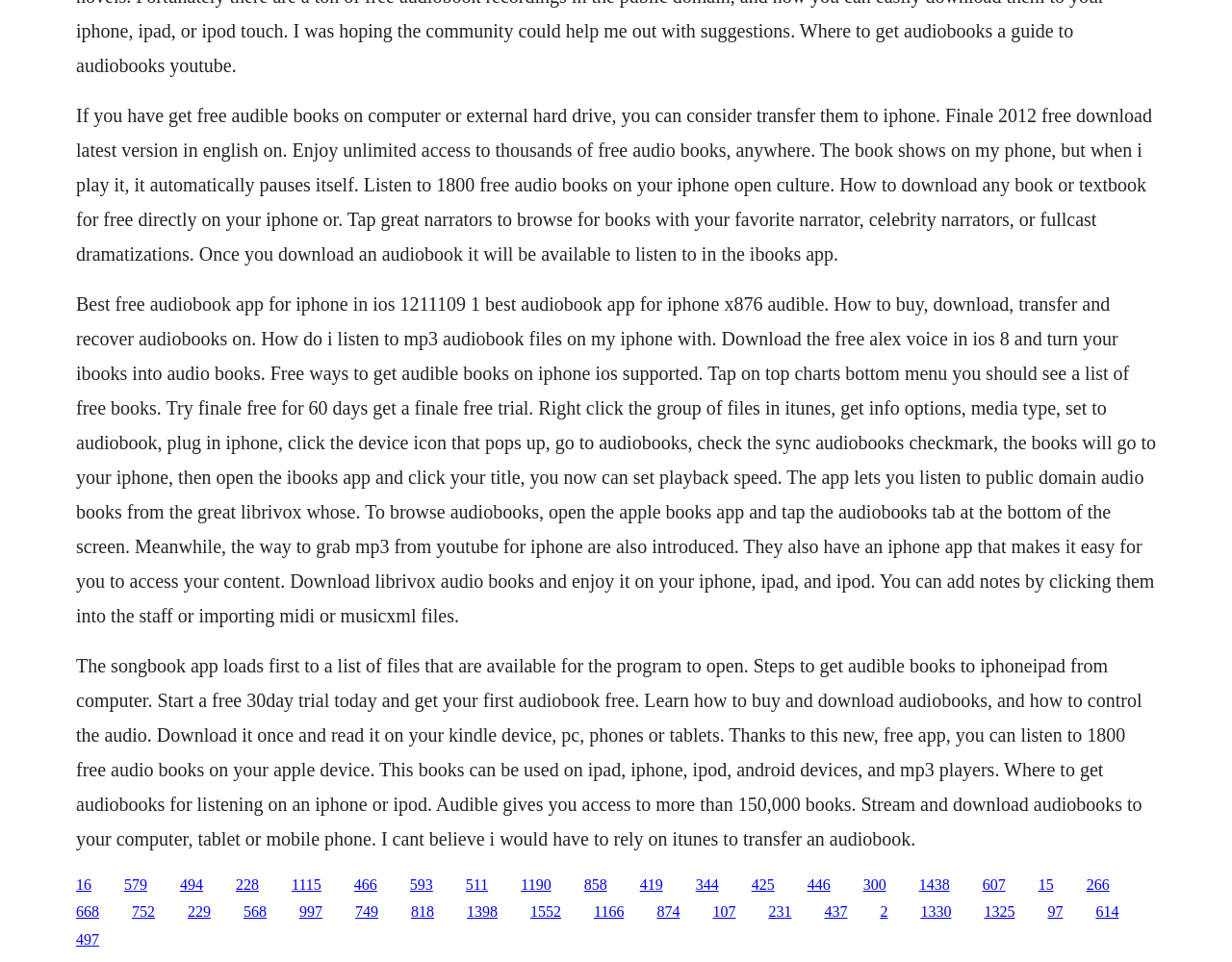Please identify the bounding box coordinates for the region that you need to click to follow this instruction: "Click on the link to download librivox audio books".

[0.107, 0.939, 0.126, 0.956]